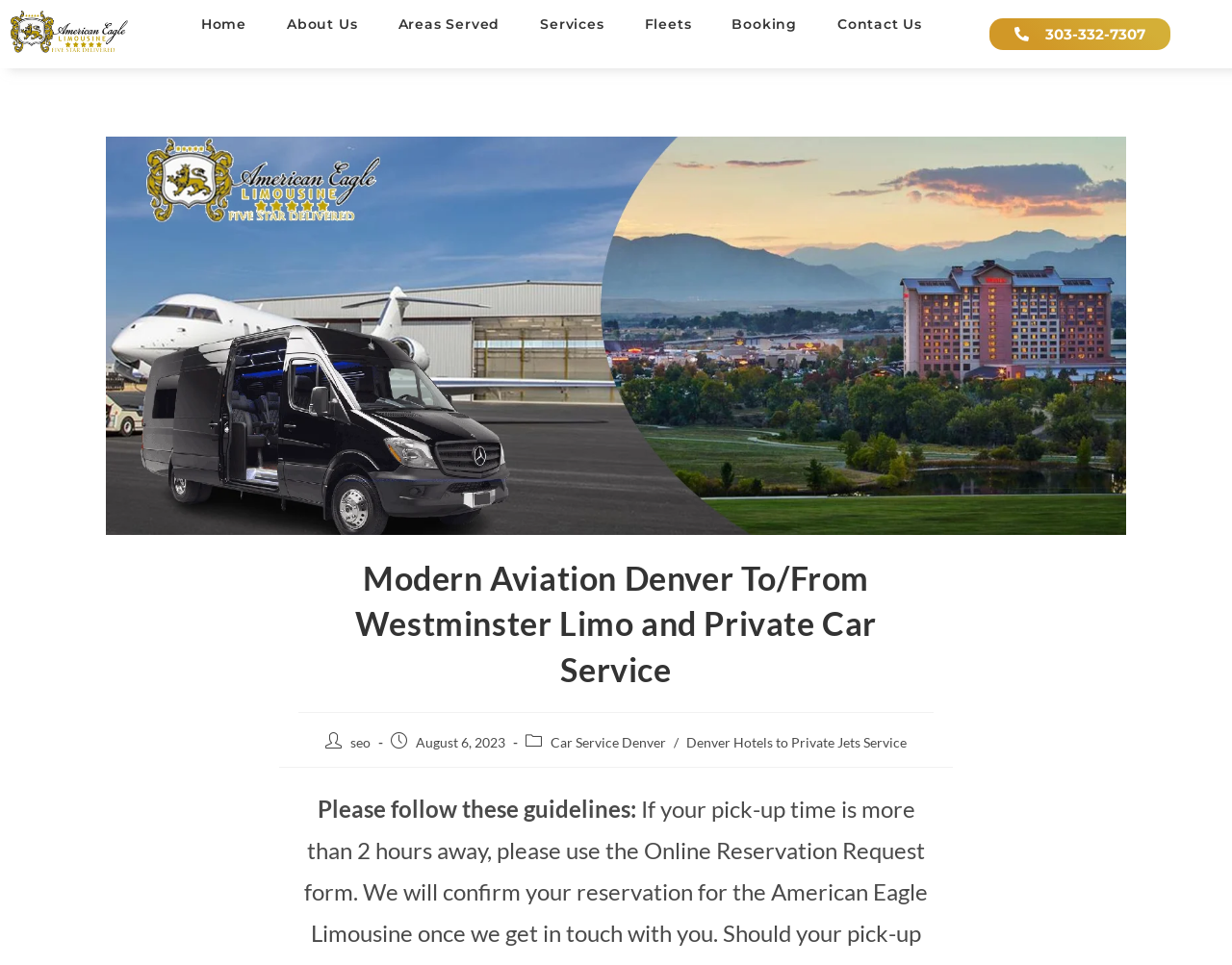Write a detailed summary of the webpage, including text, images, and layout.

The webpage is about Modern Aviation Denver's limousine and private car service to and from Westminster. At the top left, there is a link to "Denver limo Service" accompanied by an image with the same description. 

On the top navigation bar, there are seven links: "Home", "About Us", "Areas Served", "Services", "Fleets", "Booking", and "Contact Us", arranged from left to right. 

Below the navigation bar, there is a phone number "303-332-7307" on the right side, accompanied by a large image that spans most of the width of the page. 

Above the phone number, there is a header section with a heading that matches the title of the webpage. 

To the right of the header, there are three links: "seo", "Car Service Denver", and "Denver Hotels to Private Jets Service", separated by a slash. There is also a date "August 6, 2023" next to the "seo" link. 

At the bottom of the page, there is a paragraph of text starting with "Please follow these guidelines:".